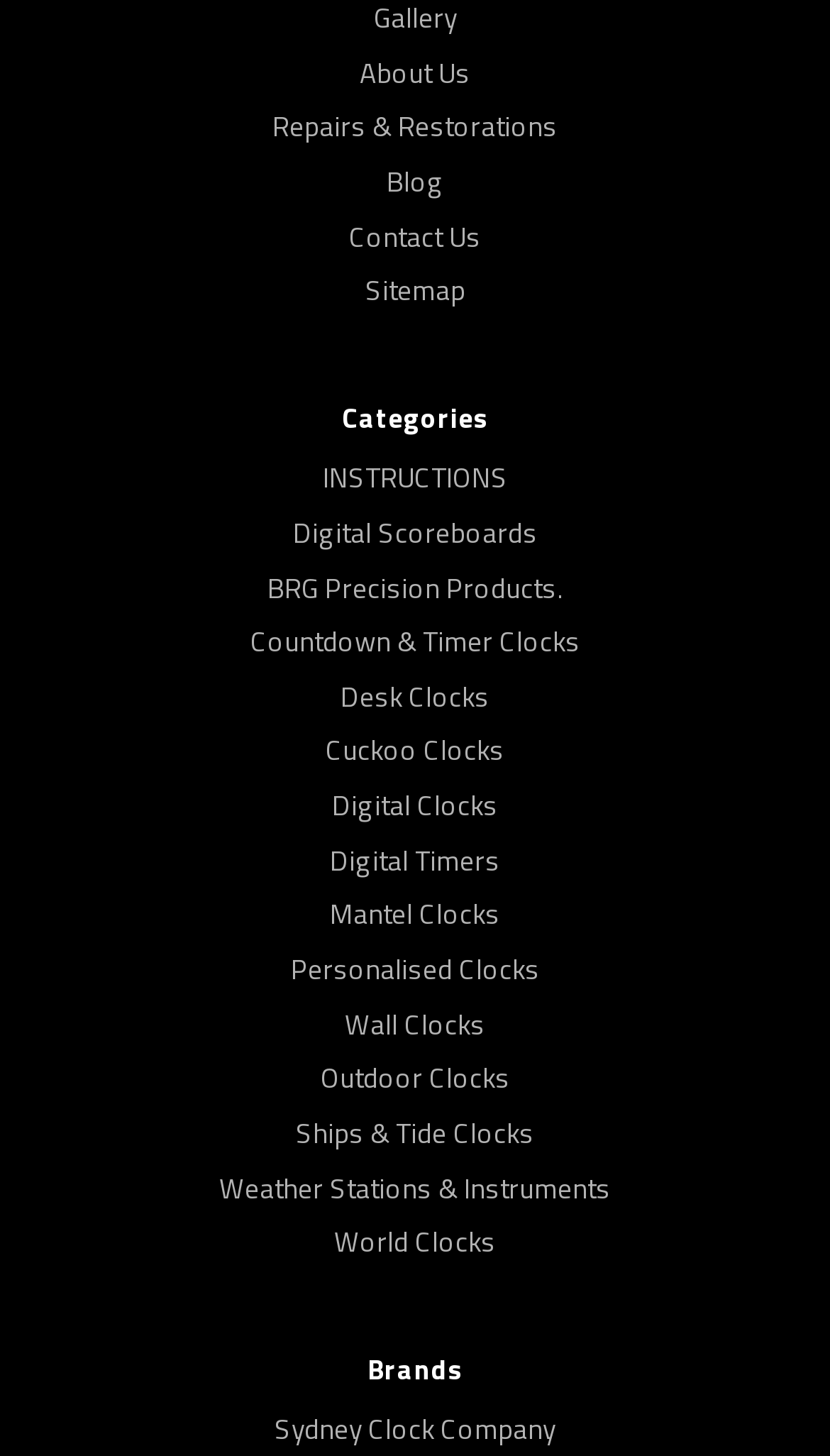What is the last brand listed?
Please provide a comprehensive answer based on the information in the image.

I looked at the links under the 'Brands' heading and found that the last link is 'Sydney Clock Company'.